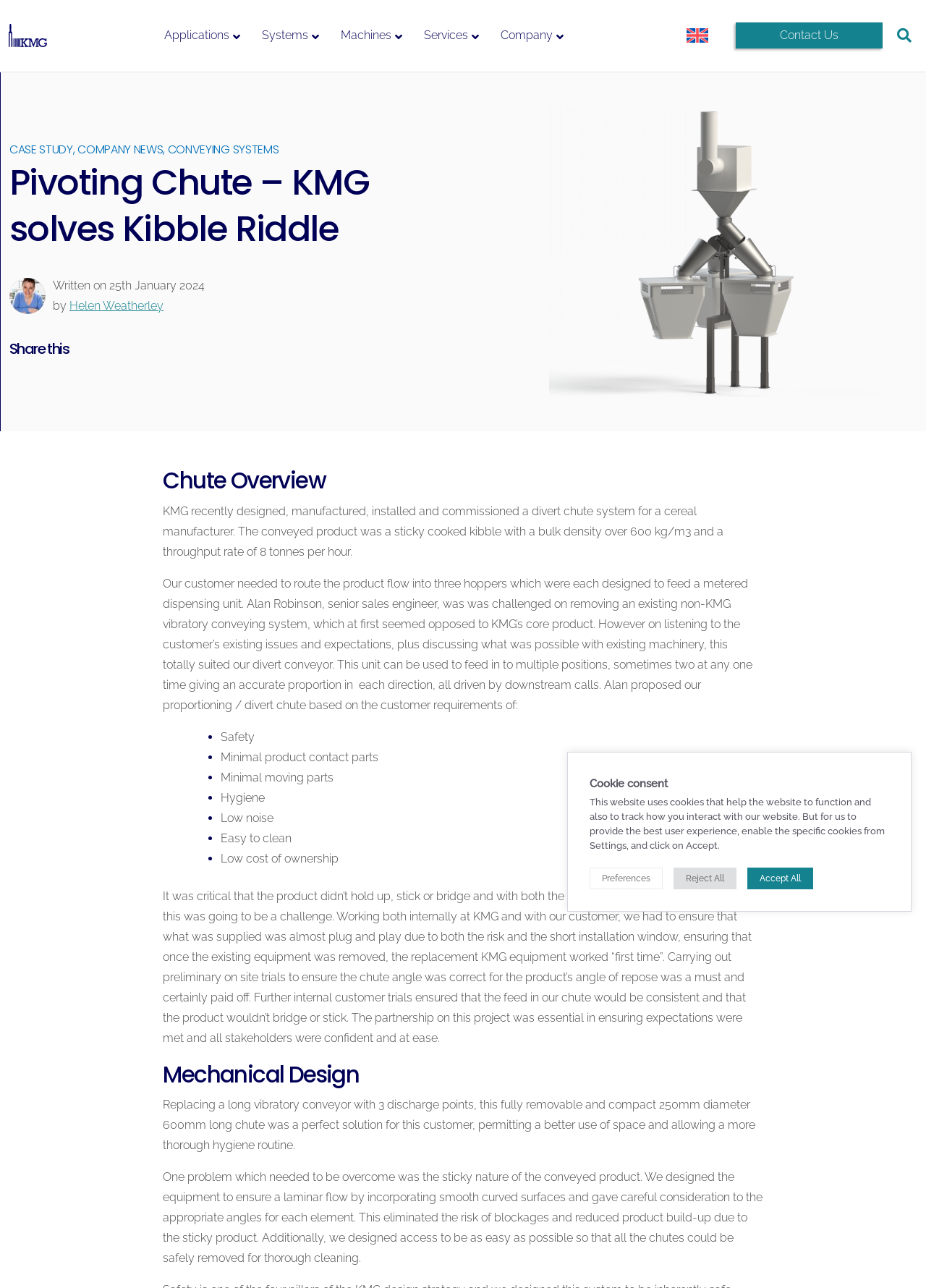Calculate the bounding box coordinates of the UI element given the description: "parent_node: Contact Us".

[0.969, 0.018, 0.984, 0.038]